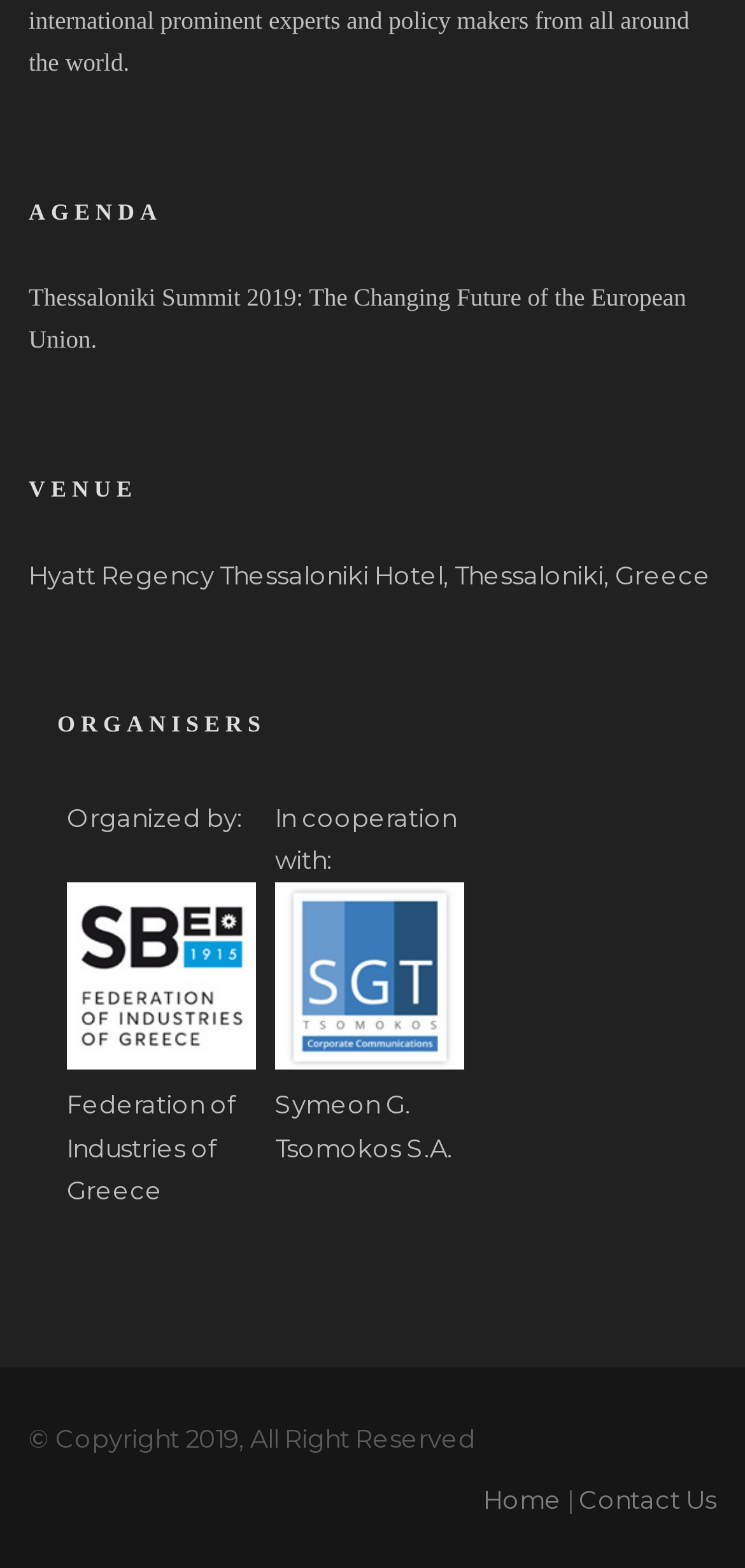Respond to the question with just a single word or phrase: 
Where is the Hyatt Regency Thessaloniki Hotel located?

Thessaloniki, Greece